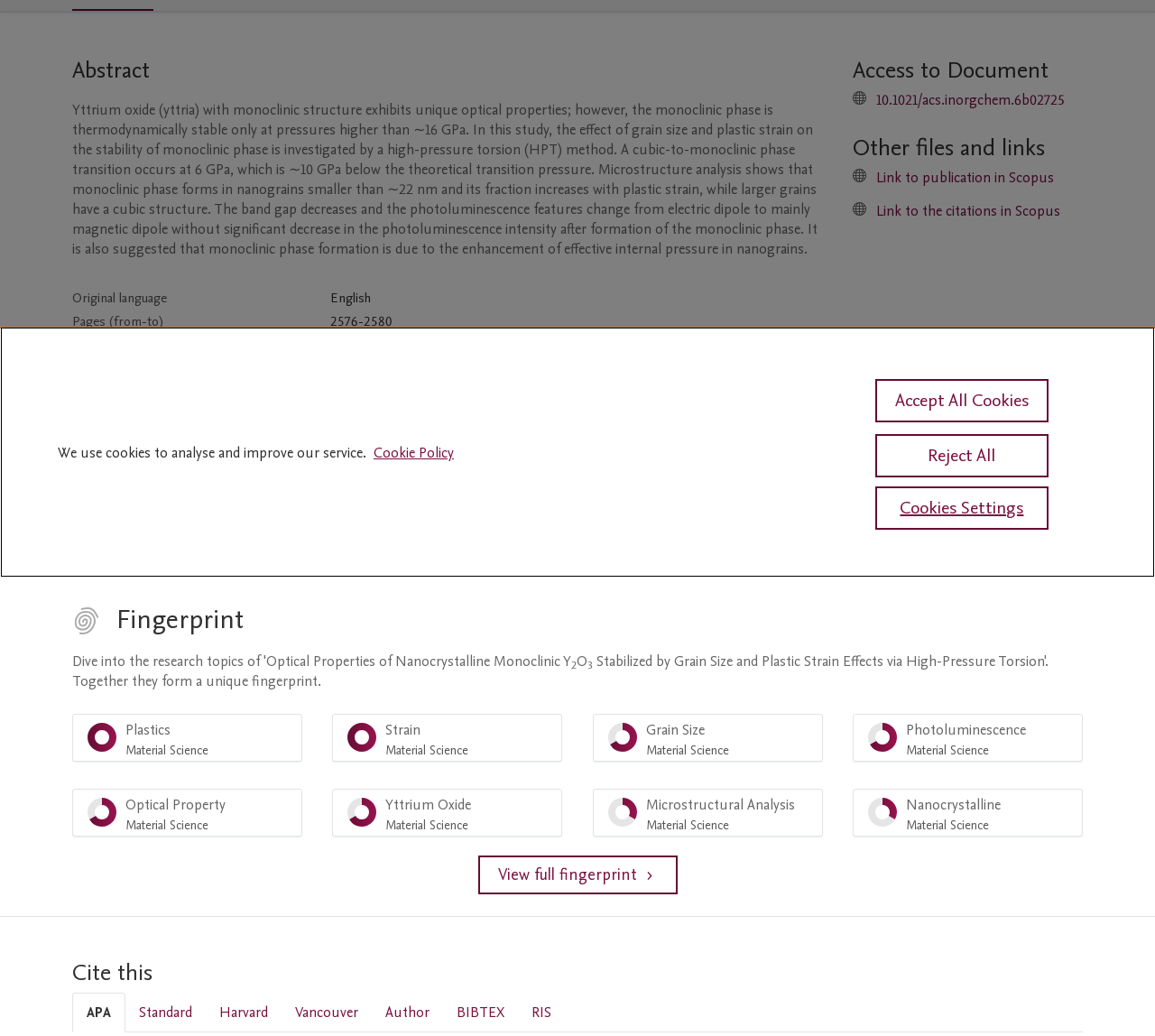Specify the bounding box coordinates (top-left x, top-left y, bottom-right x, bottom-right y) of the UI element in the screenshot that matches this description: View full fingerprint

[0.414, 0.826, 0.586, 0.864]